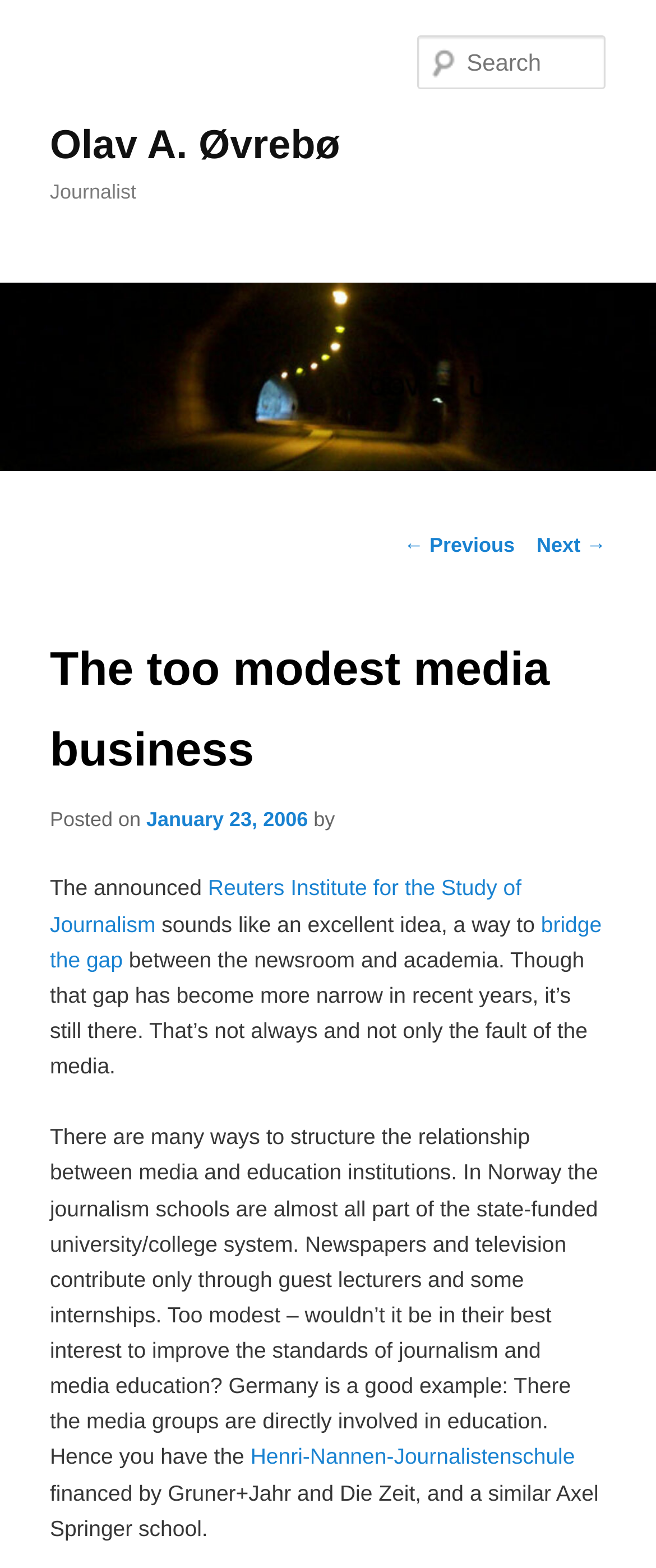Give a concise answer using only one word or phrase for this question:
What is the name of the institute mentioned in the post?

Reuters Institute for the Study of Journalism